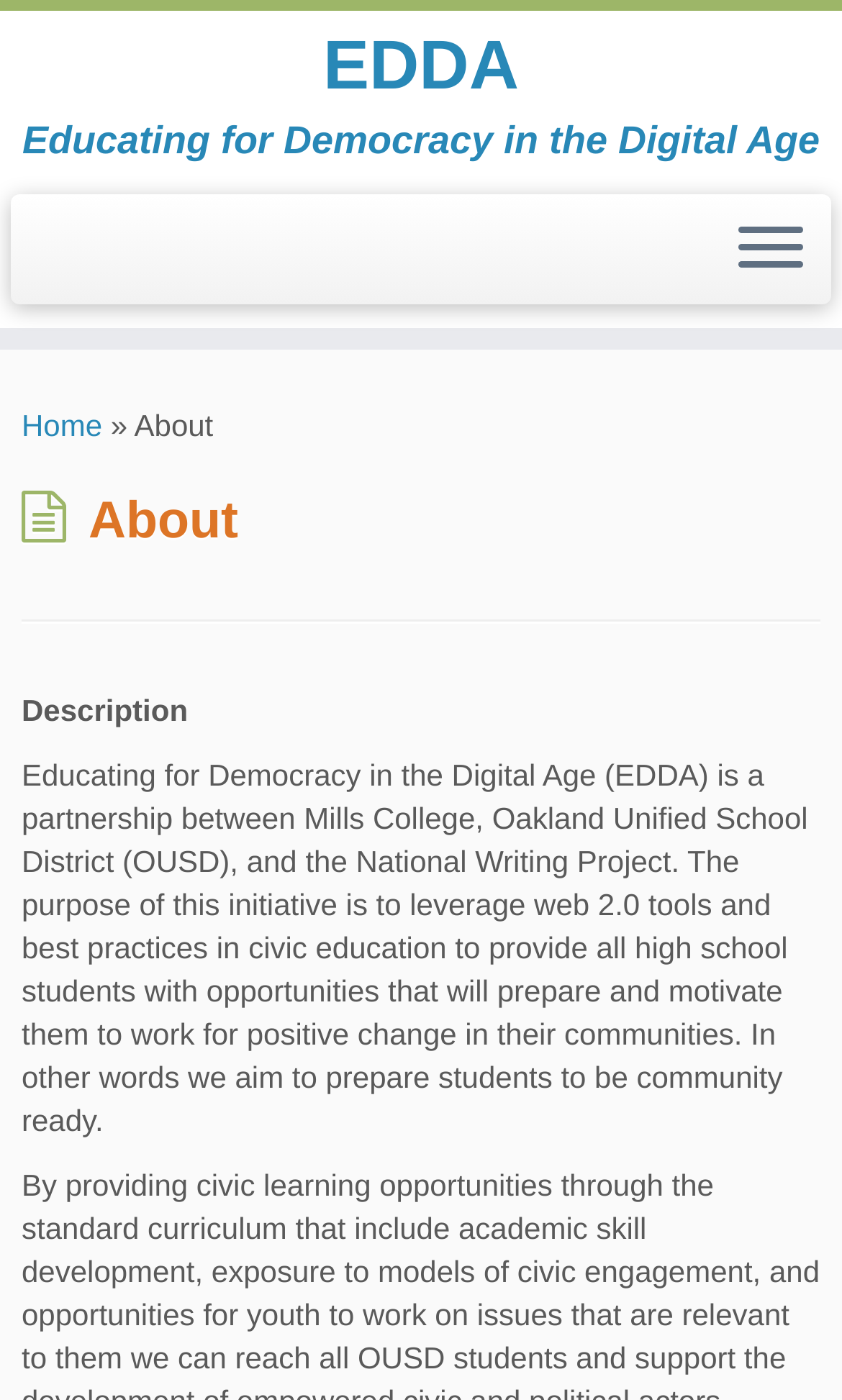What is the purpose of the EDDA initiative?
Analyze the image and deliver a detailed answer to the question.

The purpose of the EDDA initiative can be found in the description section of the webpage, which states that the initiative aims to 'prepare students to be community ready' and 'work for positive change in their communities'.